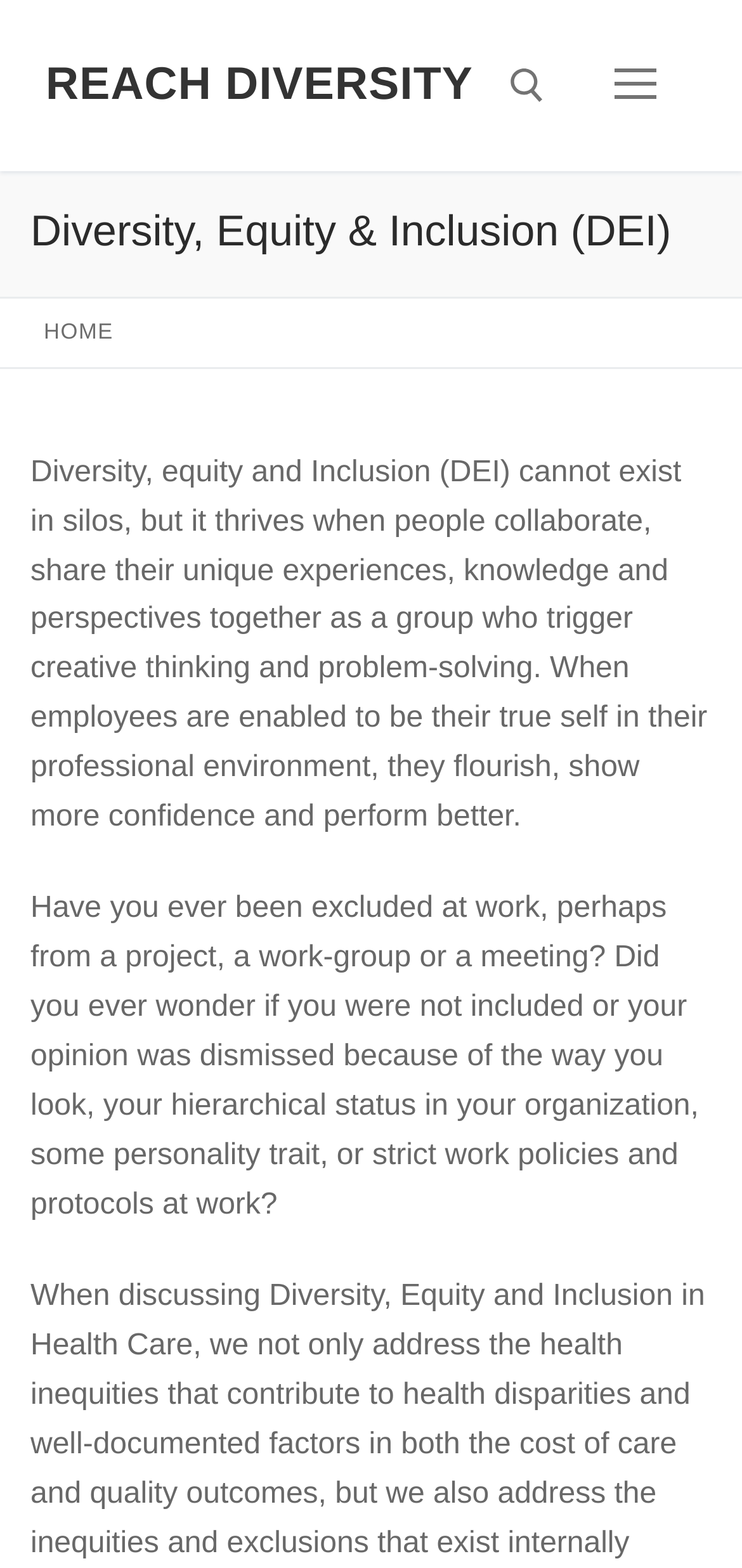Generate a thorough description of the webpage.

The webpage is about Diversity, Equity, and Inclusion (DEI) training and consulting. At the top left, there is a heading that reads "Diversity, Equity & Inclusion (DEI)". Below this heading, there is a navigation section with breadcrumbs, which includes a link to the "HOME" page. 

On the top right, there are three links: "REACH DIVERSITY", "open search tool", and a search box with a submit button. The search box has a label "Search for:". 

Below the navigation section, there are two paragraphs of text. The first paragraph explains the importance of DEI in the workplace, stating that it enables employees to be their true selves, flourish, and perform better. The second paragraph asks rhetorical questions about exclusion in the workplace, wondering if it's due to personal characteristics, hierarchical status, or work policies.

There is also a button with a "nav icon" on the top right corner of the page.